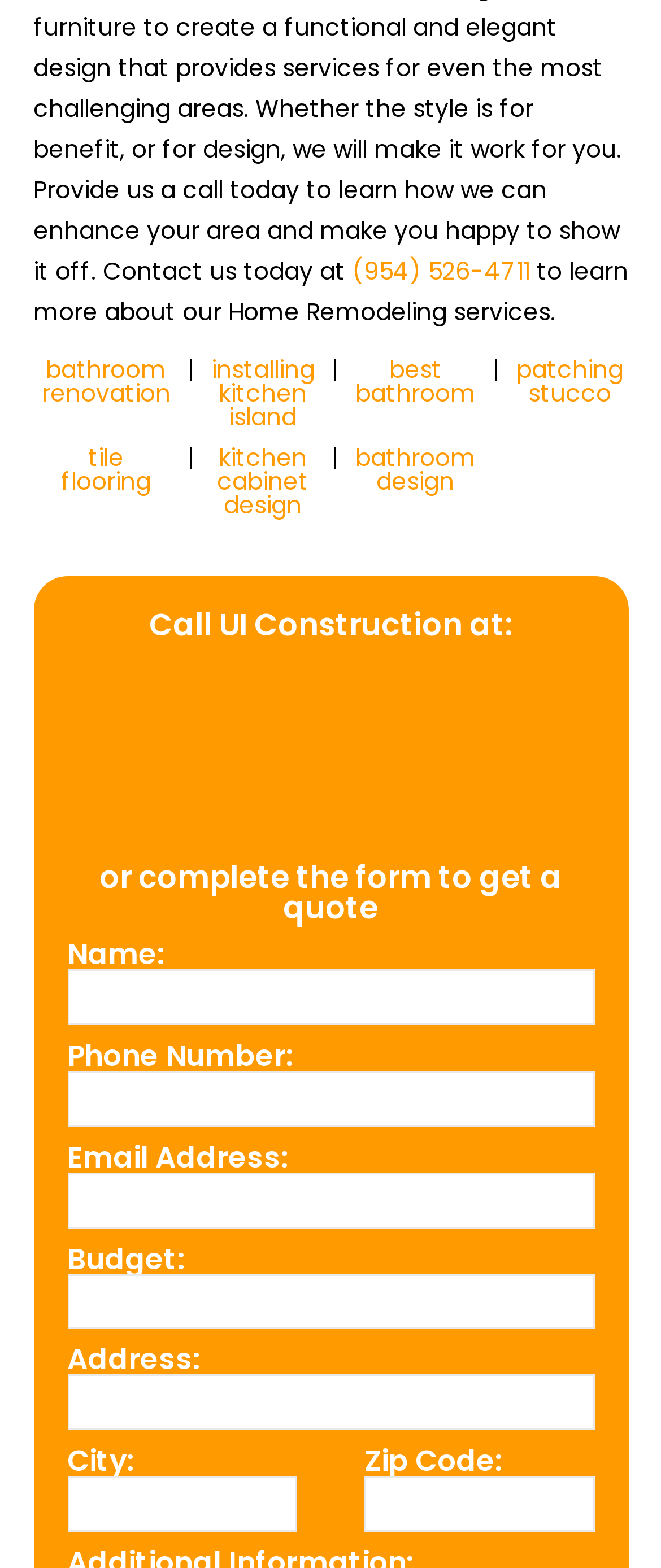Please identify the bounding box coordinates of the element on the webpage that should be clicked to follow this instruction: "Call the phone number". The bounding box coordinates should be given as four float numbers between 0 and 1, formatted as [left, top, right, bottom].

[0.532, 0.162, 0.801, 0.184]